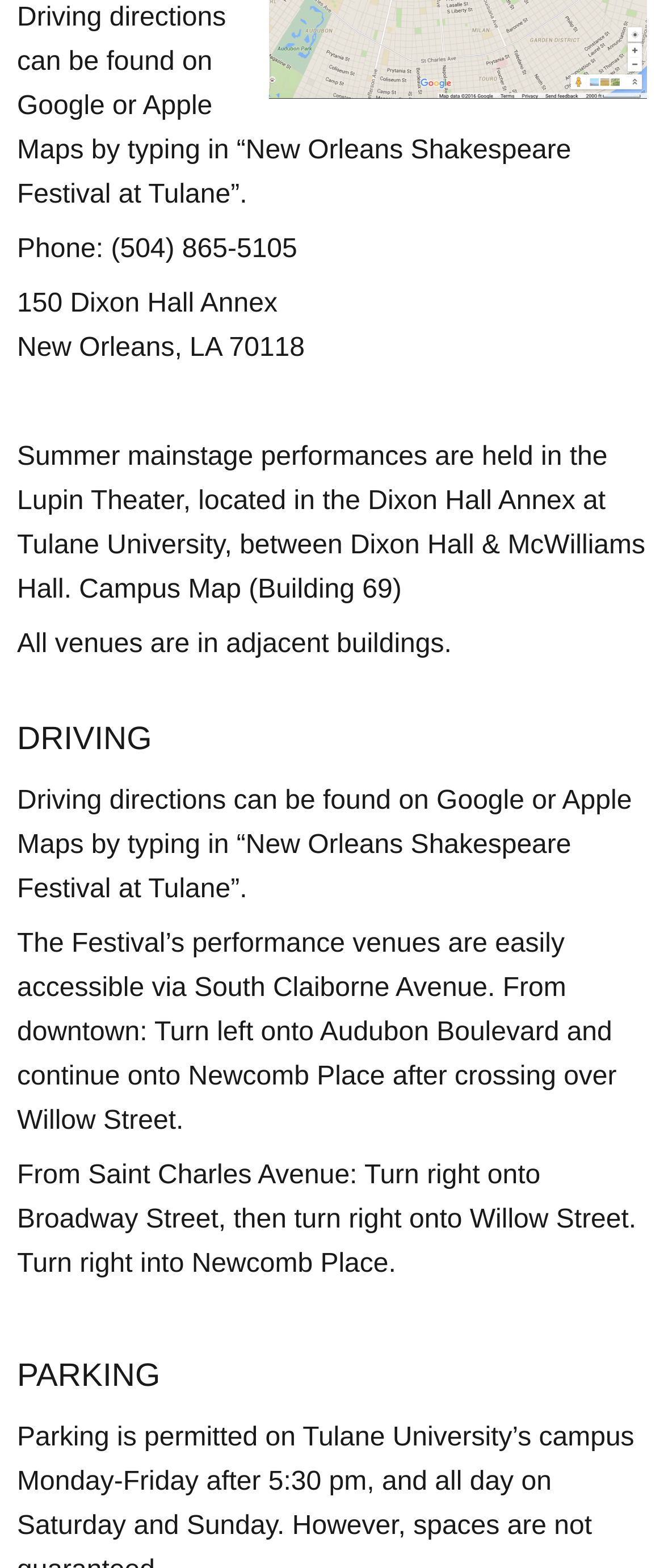Please determine the bounding box coordinates for the UI element described as: "Map".

[0.283, 0.367, 0.363, 0.385]